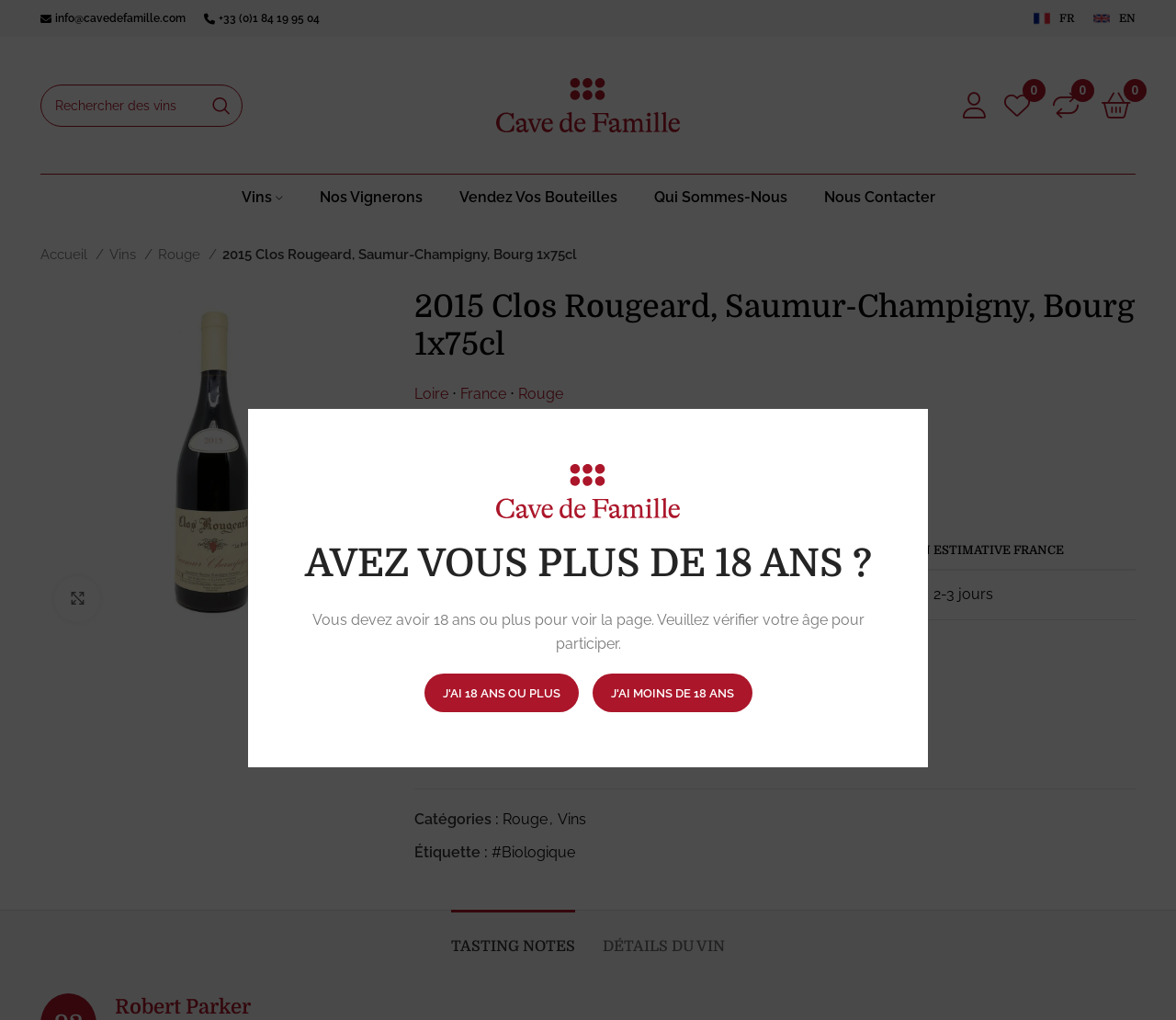Please use the details from the image to answer the following question comprehensively:
What is the name of the wine?

I found the answer by looking at the heading element with the text '2015 Clos Rougeard, Saumur-Champigny, Bourg 1x75cl' which is likely to be the name of the wine.